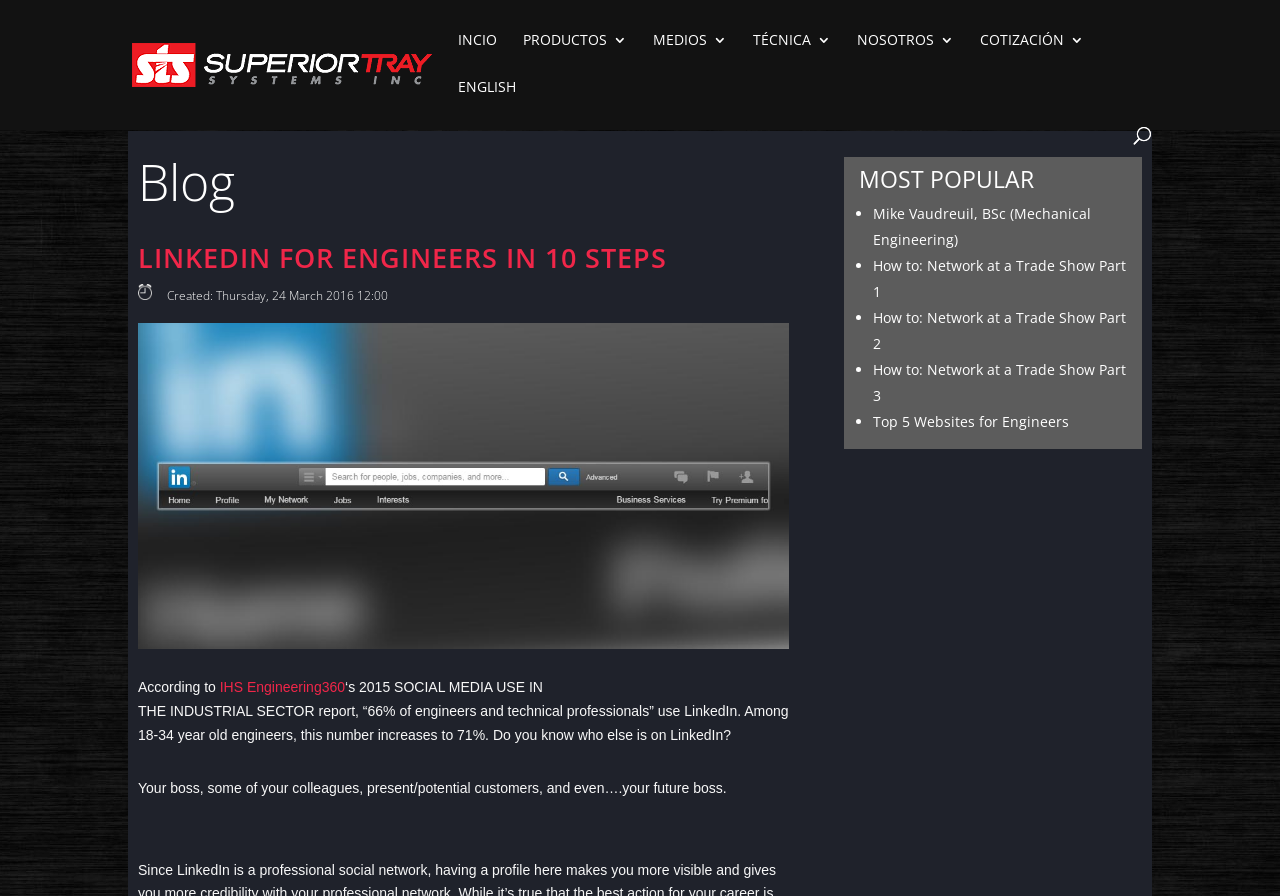Please give a one-word or short phrase response to the following question: 
What is the name of the company?

Superior Tray Systems